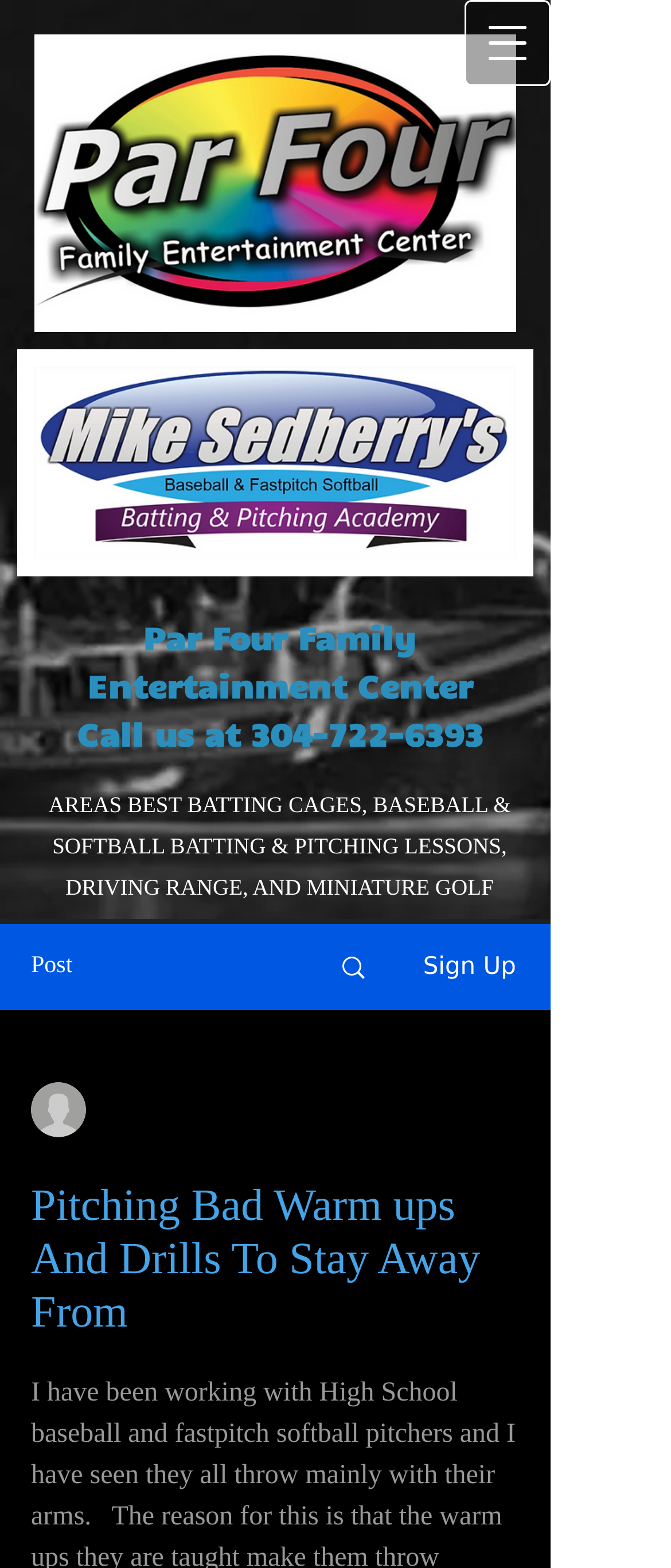Ascertain the bounding box coordinates for the UI element detailed here: "News". The coordinates should be provided as [left, top, right, bottom] with each value being a float between 0 and 1.

None